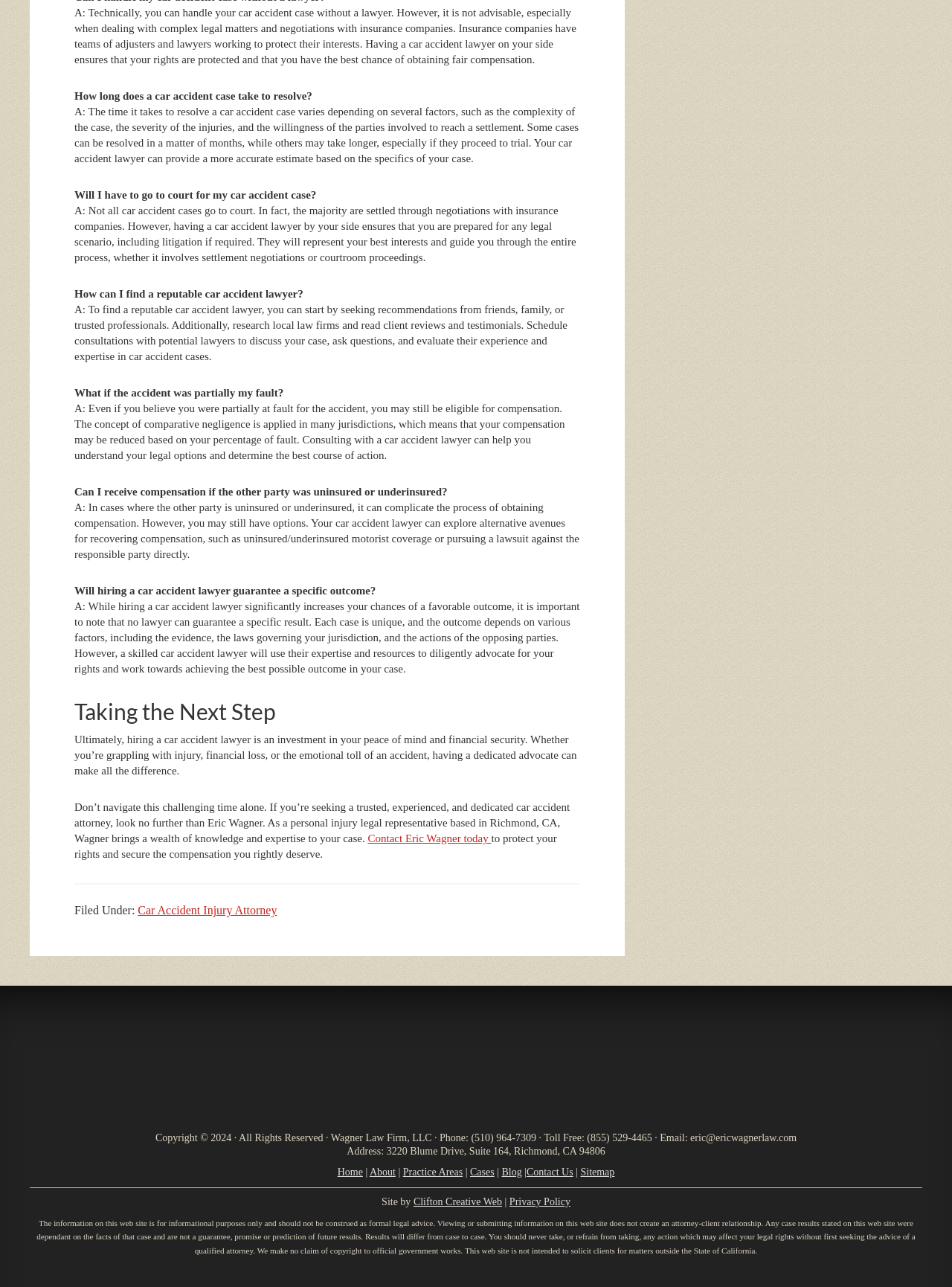What is the name of the car accident attorney mentioned on the webpage?
Please answer the question with a detailed response using the information from the screenshot.

The webpage mentions Eric Wagner as a personal injury legal representative based in Richmond, CA, who can be contacted for car accident cases.